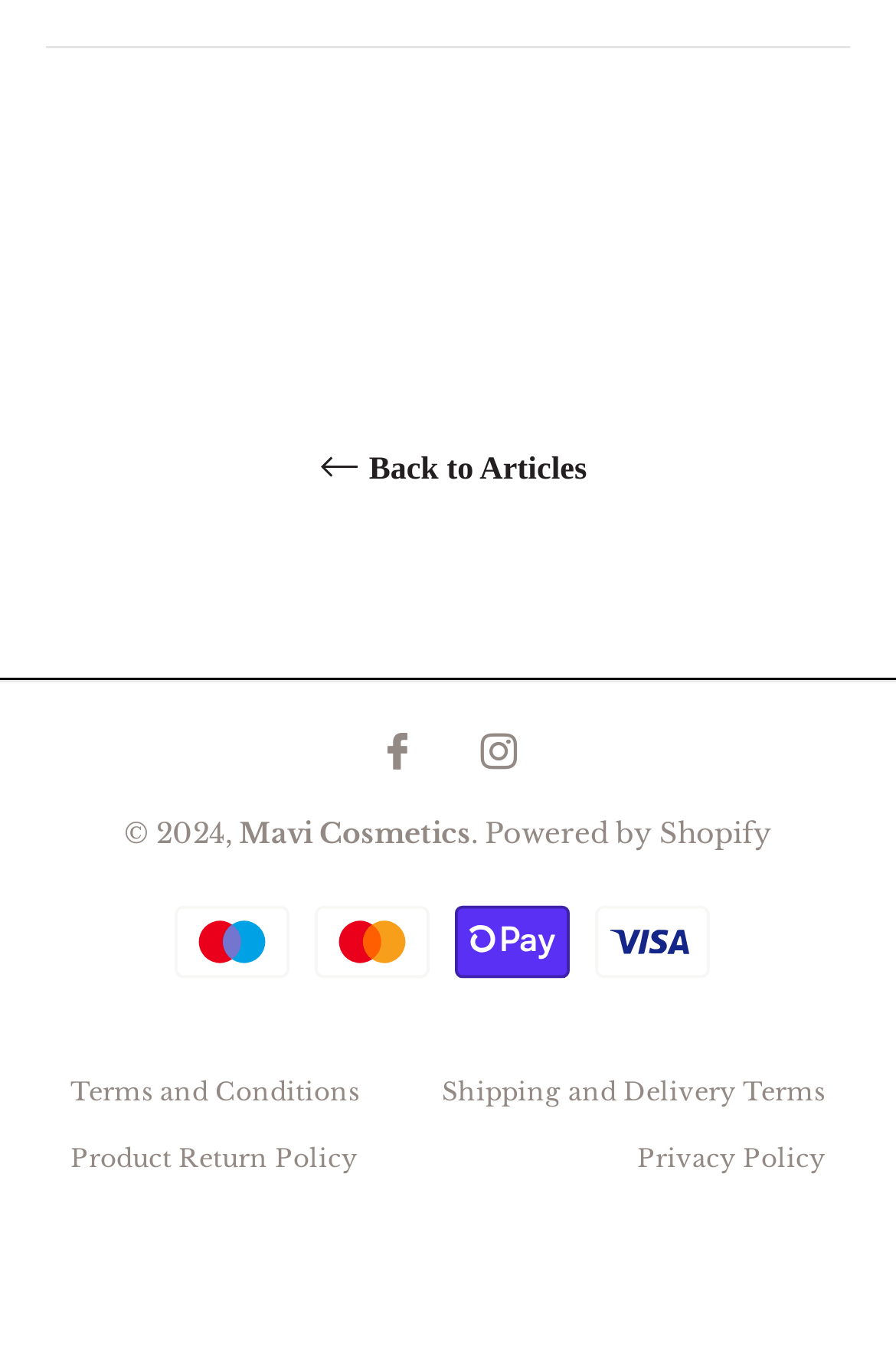Locate the bounding box coordinates of the area that needs to be clicked to fulfill the following instruction: "Go back to Articles". The coordinates should be in the format of four float numbers between 0 and 1, namely [left, top, right, bottom].

[0.128, 0.33, 0.872, 0.363]